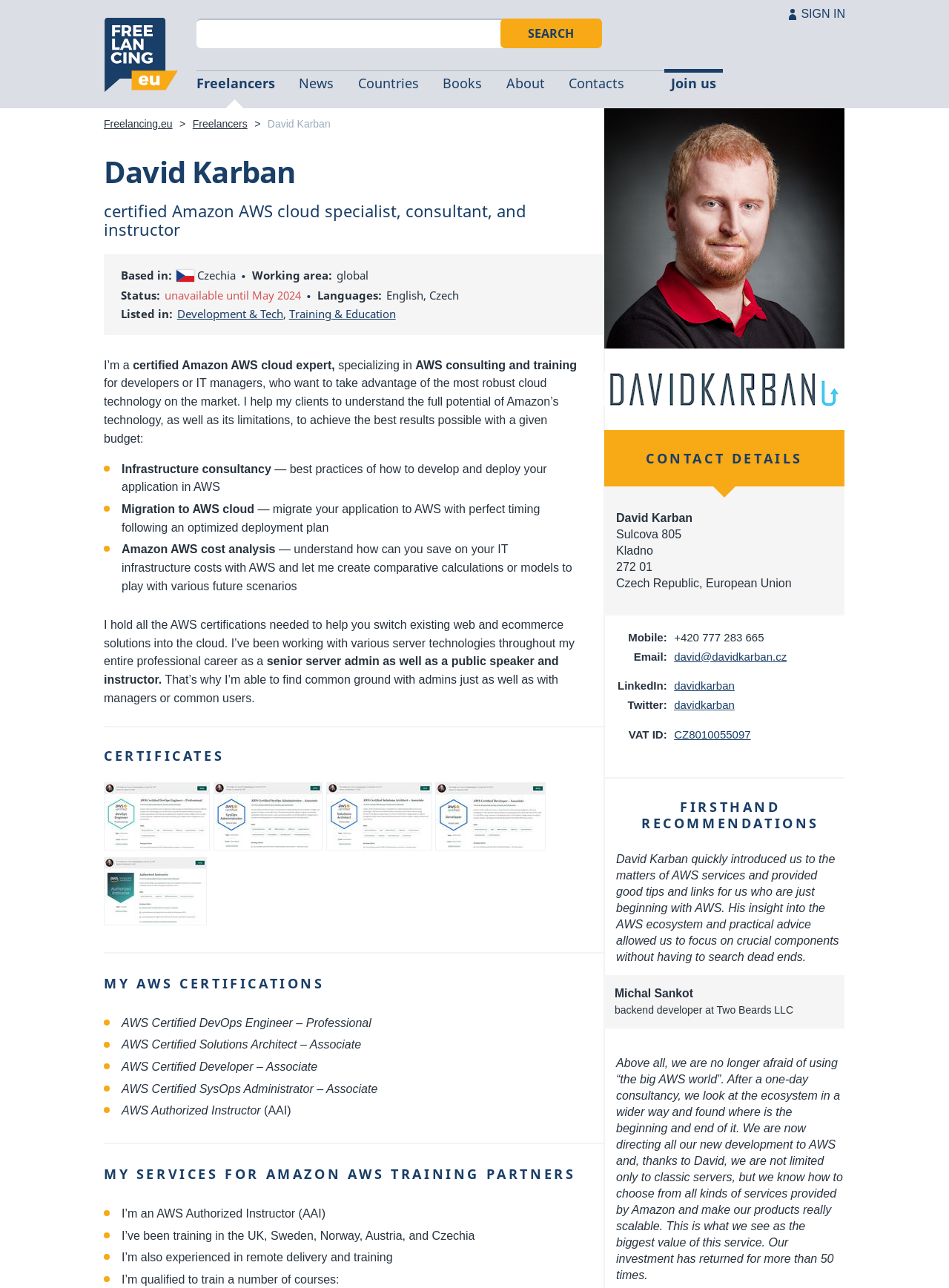Identify the bounding box coordinates for the UI element that matches this description: "david@davidkarban.cz".

[0.71, 0.505, 0.829, 0.514]